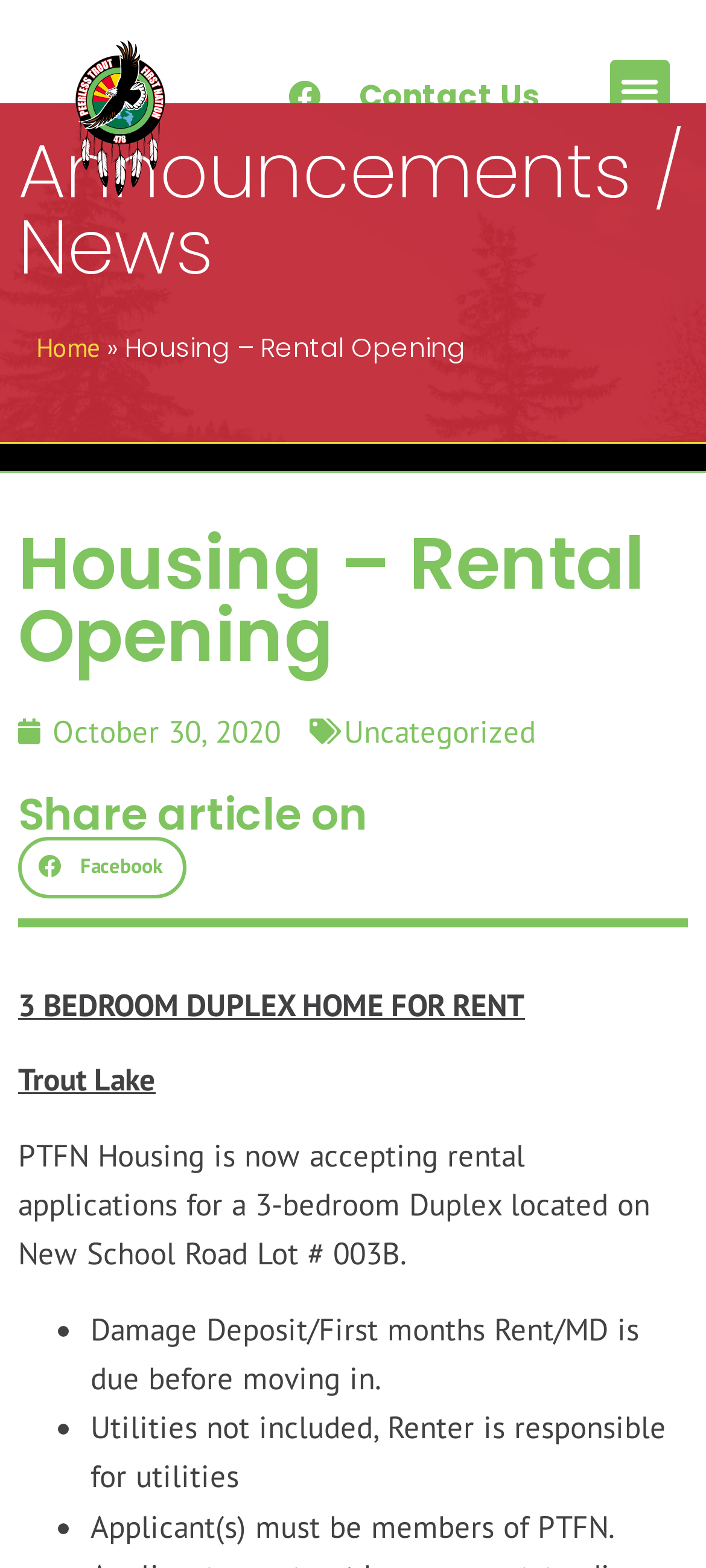Please find the bounding box for the UI element described by: "Contact Us".

[0.508, 0.046, 0.765, 0.077]